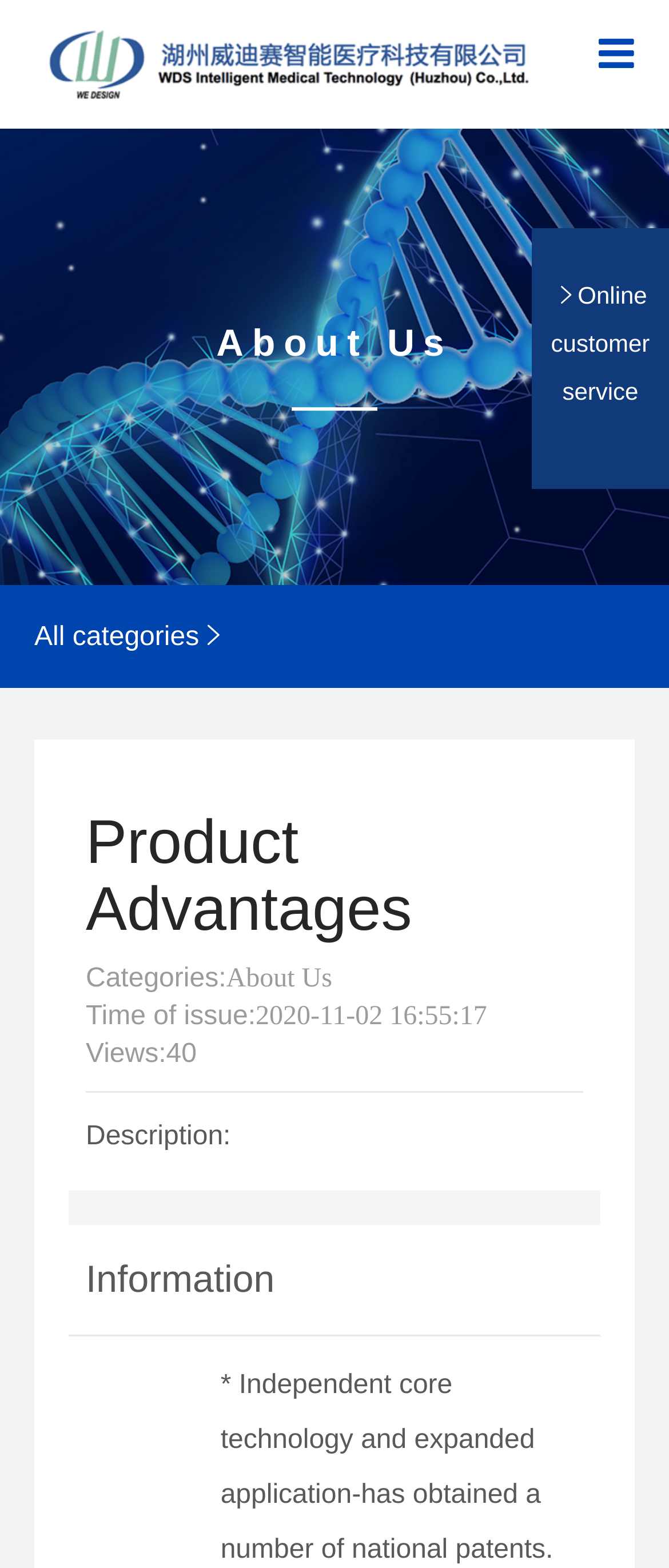Please answer the following question using a single word or phrase: 
What is the time of issue of the product advantages?

2020-11-02 16:55:17